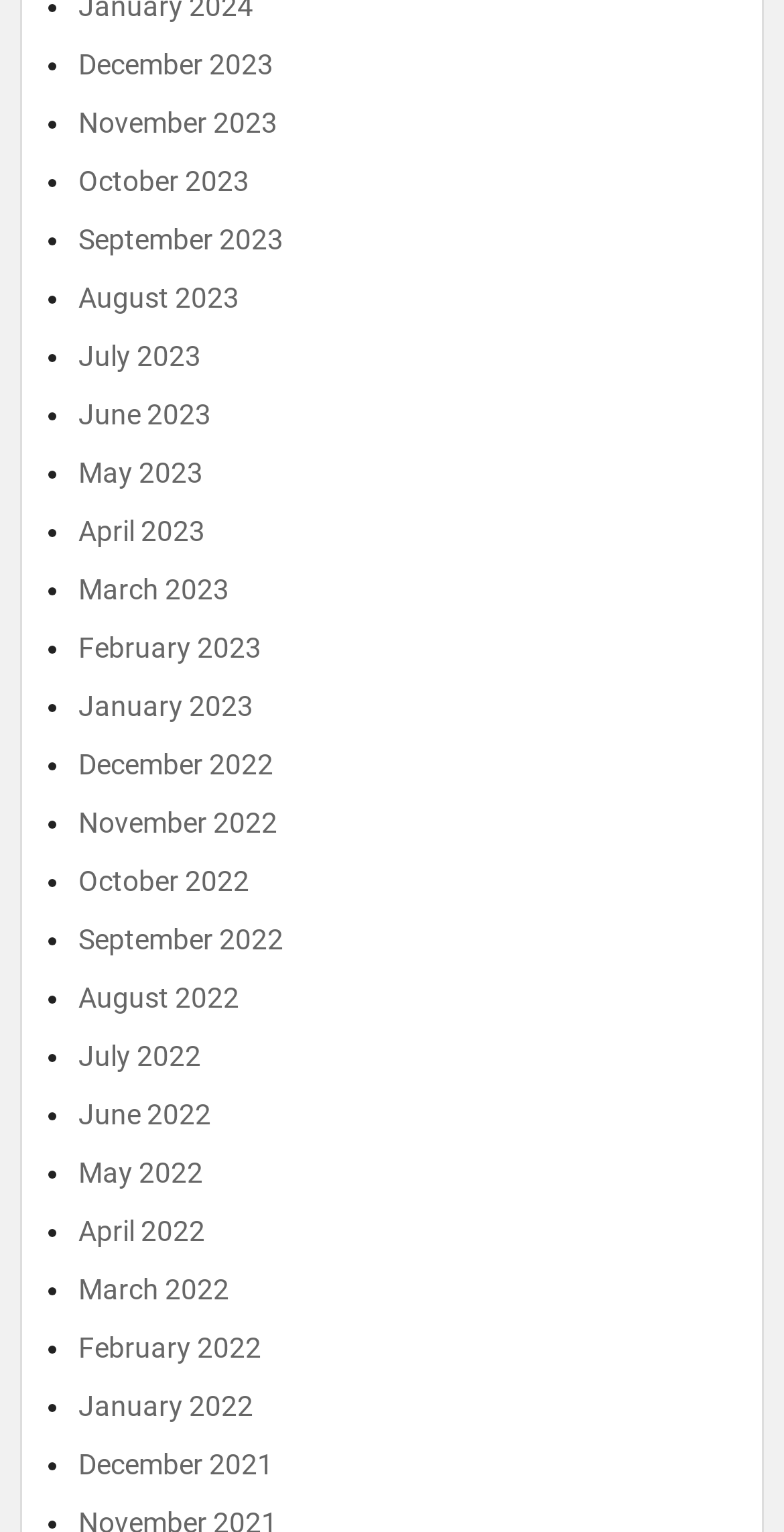From the image, can you give a detailed response to the question below:
How many months are listed?

I counted the number of links on the page, and there are 24 links, each representing a month from December 2021 to December 2023.